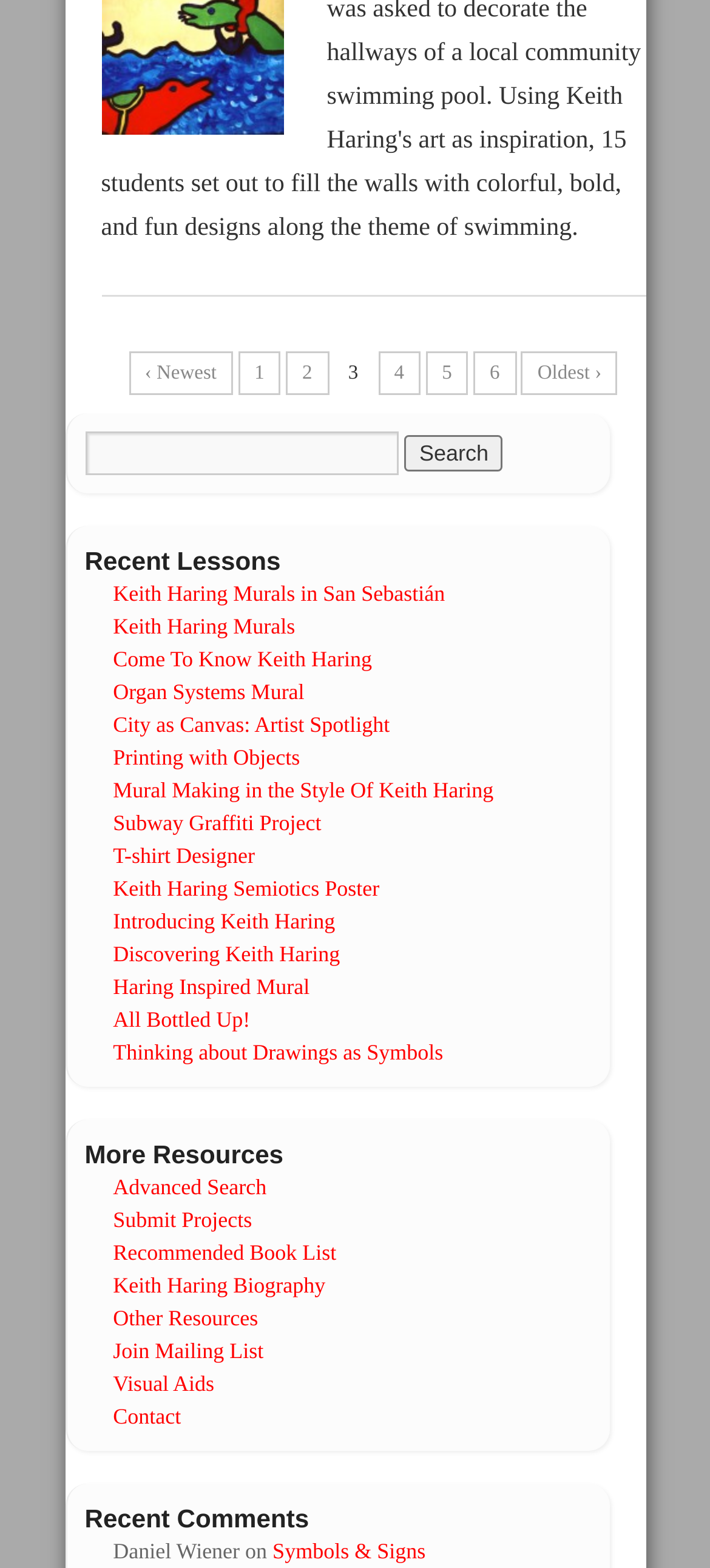Provide the bounding box coordinates of the section that needs to be clicked to accomplish the following instruction: "Search for a lesson."

[0.119, 0.275, 0.832, 0.303]